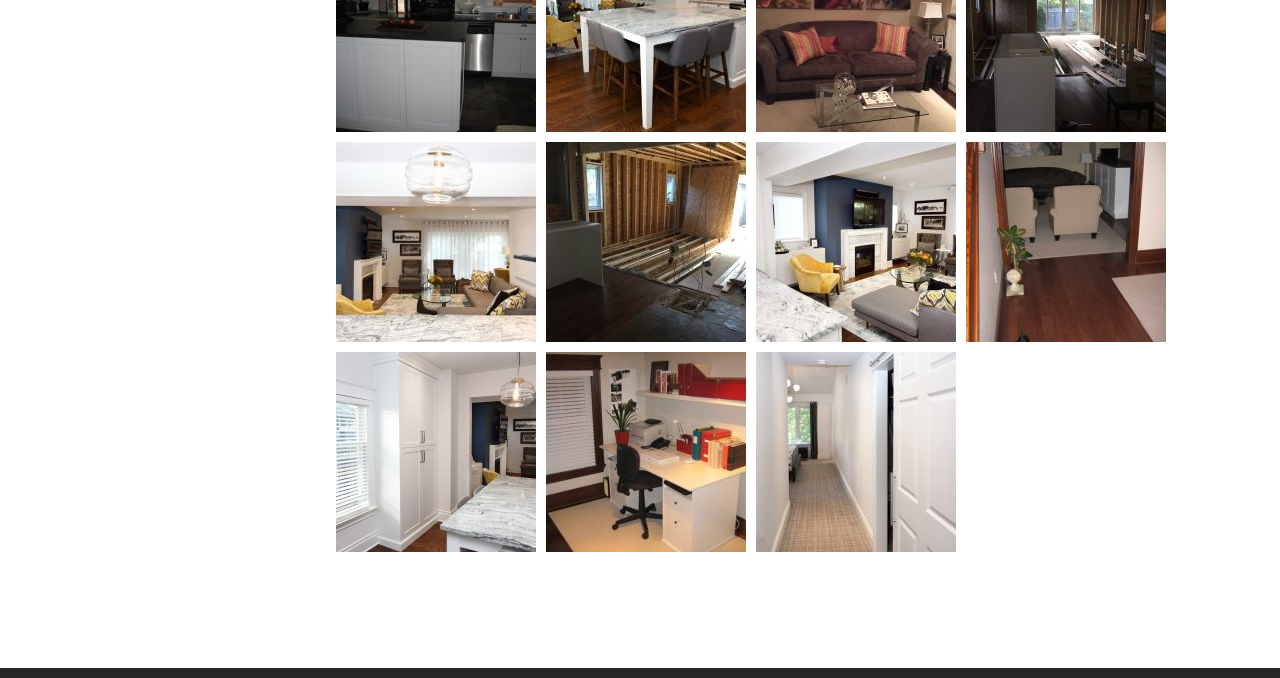What is the status of the last link?
Provide a well-explained and detailed answer to the question.

The last link has a text 'AFTER' which indicates its status. This can be determined by looking at the OCR text of the link element with ID 206 and its corresponding image element with ID 286.